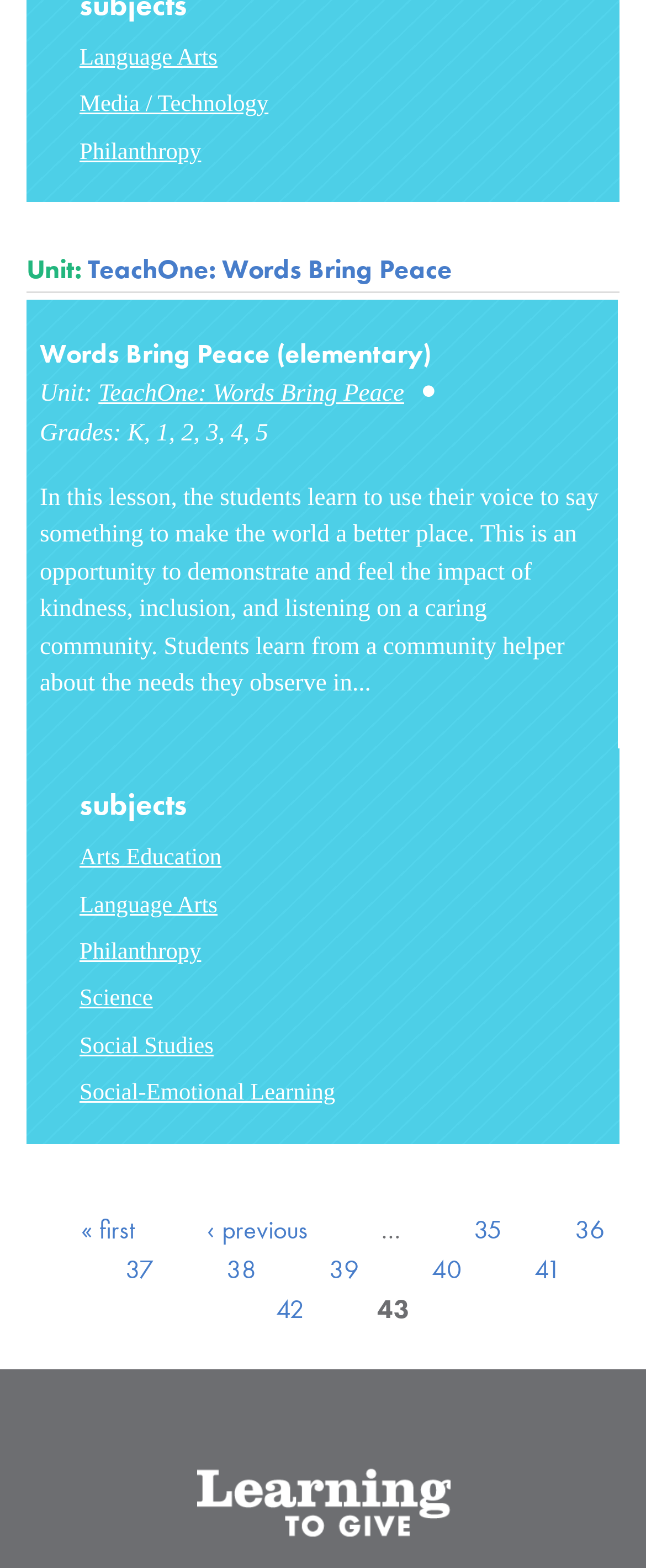Please find the bounding box coordinates (top-left x, top-left y, bottom-right x, bottom-right y) in the screenshot for the UI element described as follows: TeachOne: Words Bring Peace

[0.152, 0.224, 0.626, 0.241]